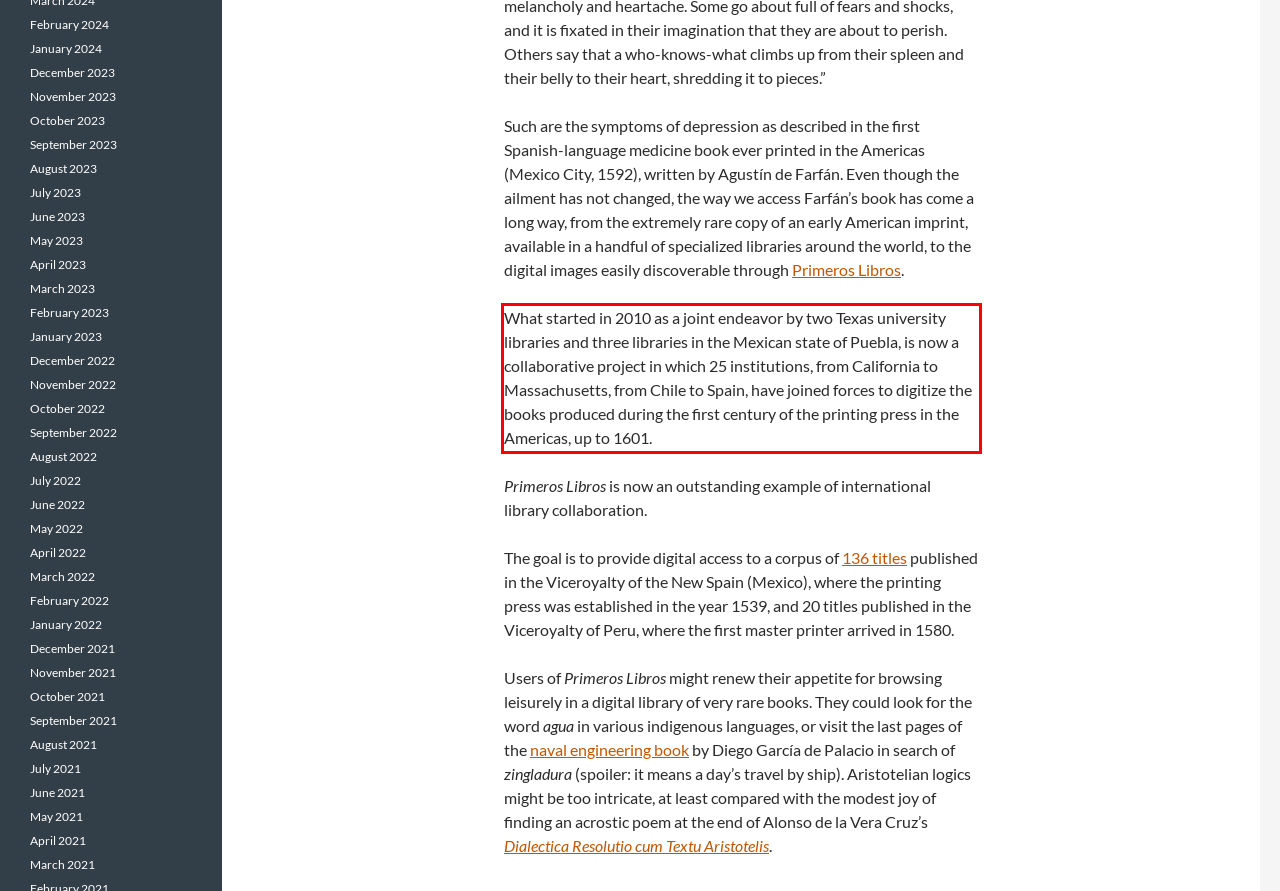Given a webpage screenshot with a red bounding box, perform OCR to read and deliver the text enclosed by the red bounding box.

What started in 2010 as a joint endeavor by two Texas university libraries and three libraries in the Mexican state of Puebla, is now a collaborative project in which 25 institutions, from California to Massachusetts, from Chile to Spain, have joined forces to digitize the books produced during the first century of the printing press in the Americas, up to 1601.